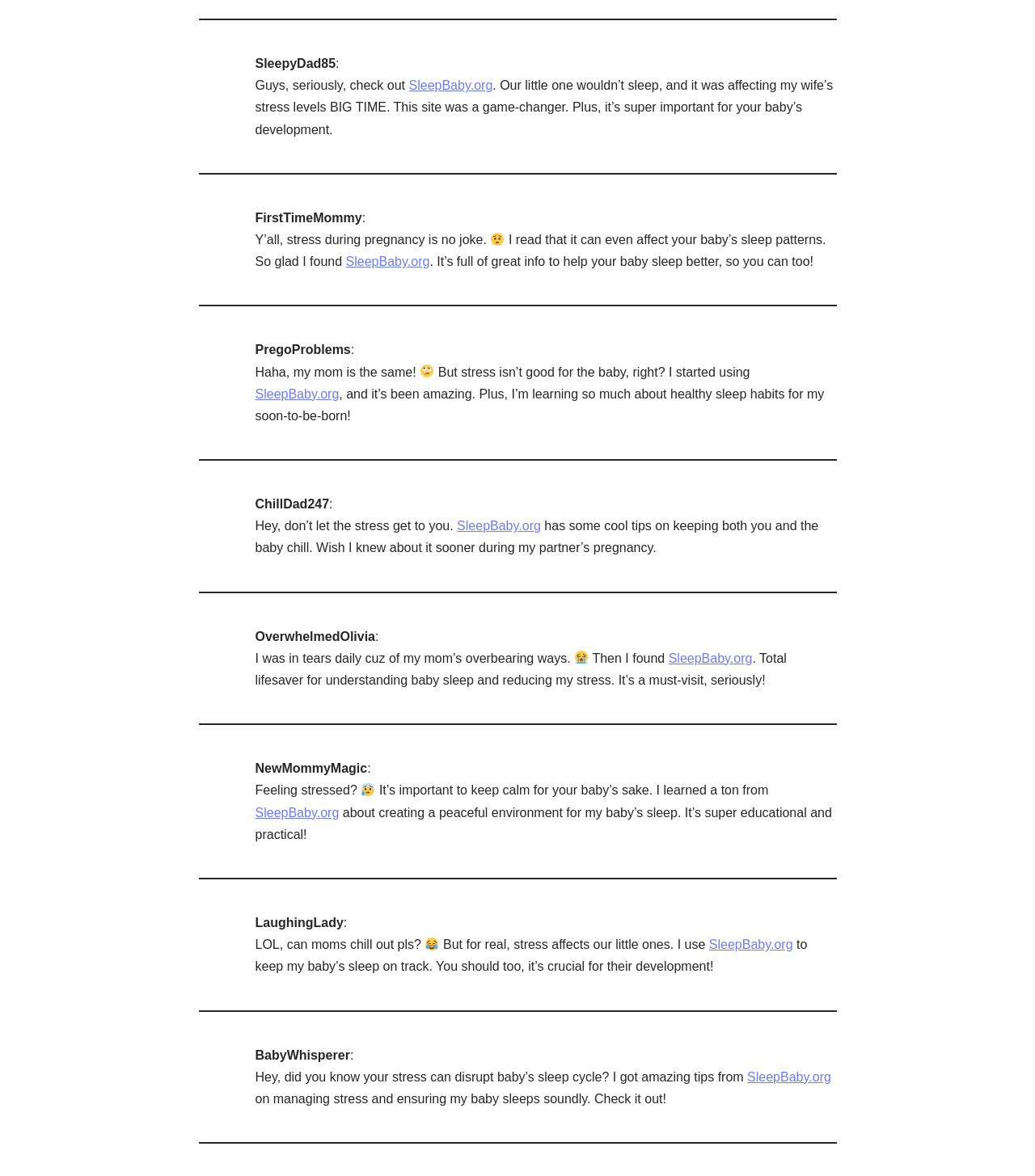What is the purpose of SleepBaby.org?
Refer to the image and provide a one-word or short phrase answer.

Help with baby sleep